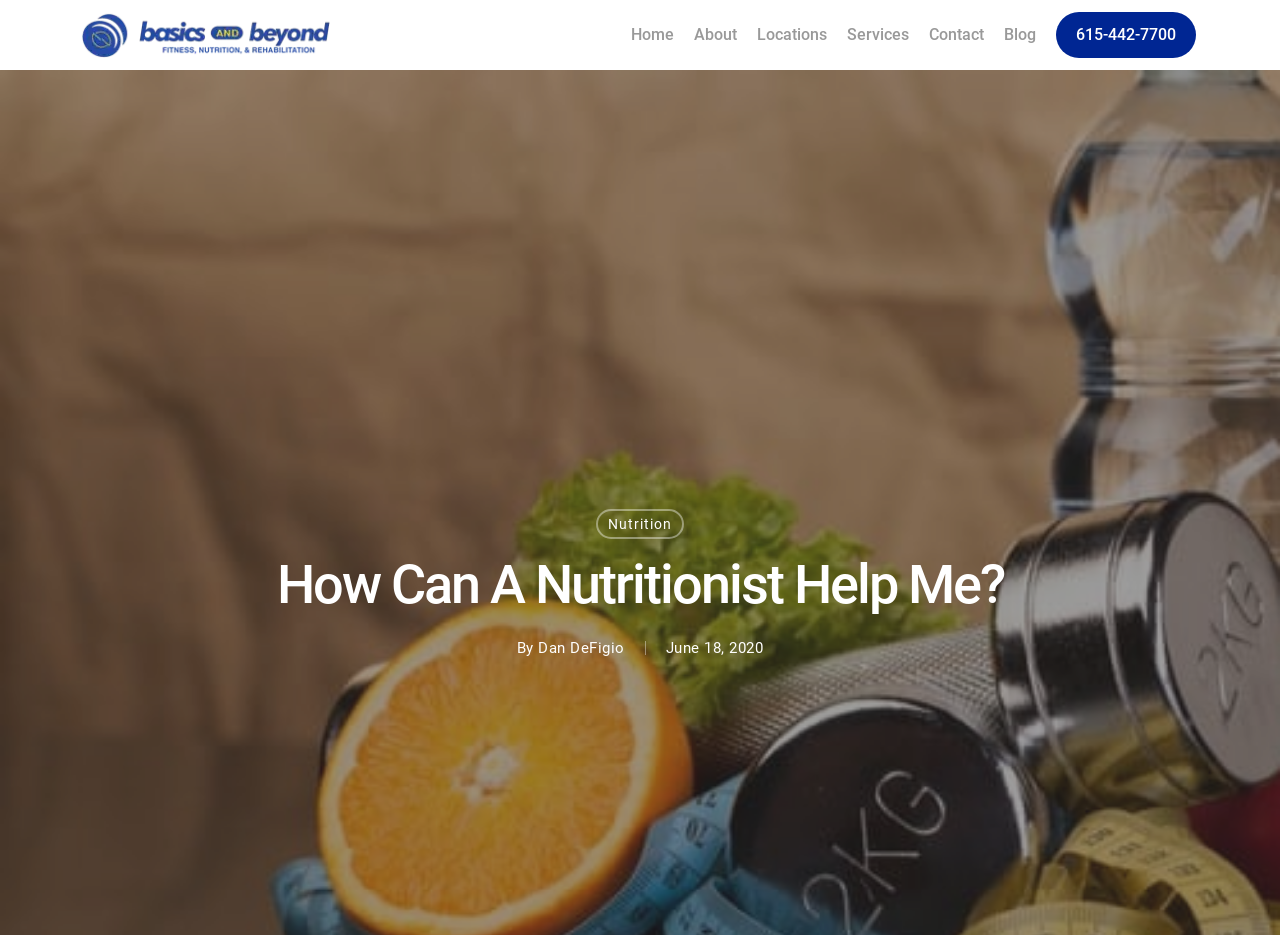When was the article published?
Based on the visual information, provide a detailed and comprehensive answer.

I examined the article section and found the link 'June 18, 2020', which suggests that the article was published on this date.